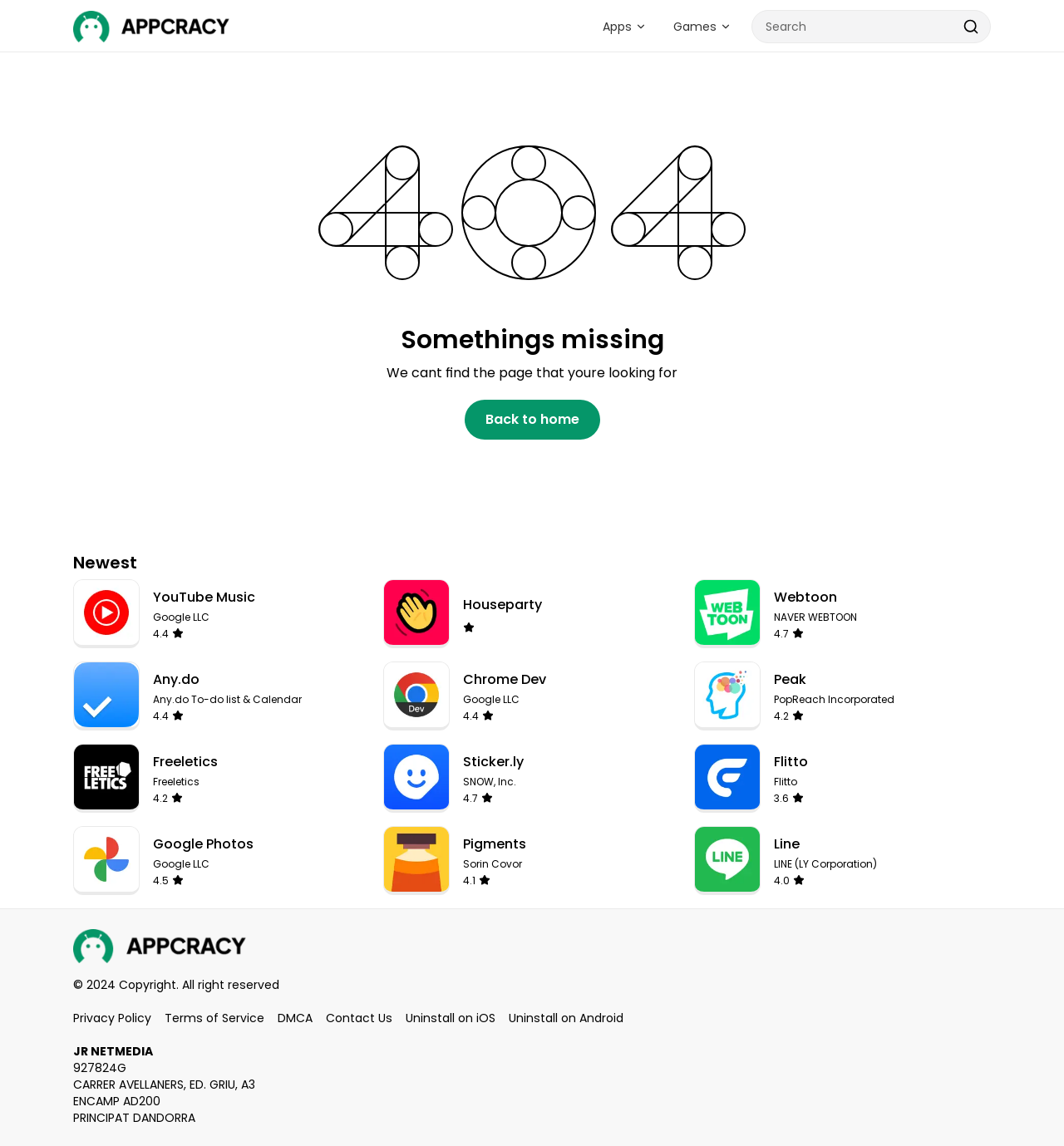Please identify the bounding box coordinates of the element's region that I should click in order to complete the following instruction: "Click the logo". The bounding box coordinates consist of four float numbers between 0 and 1, i.e., [left, top, right, bottom].

[0.069, 0.01, 0.216, 0.037]